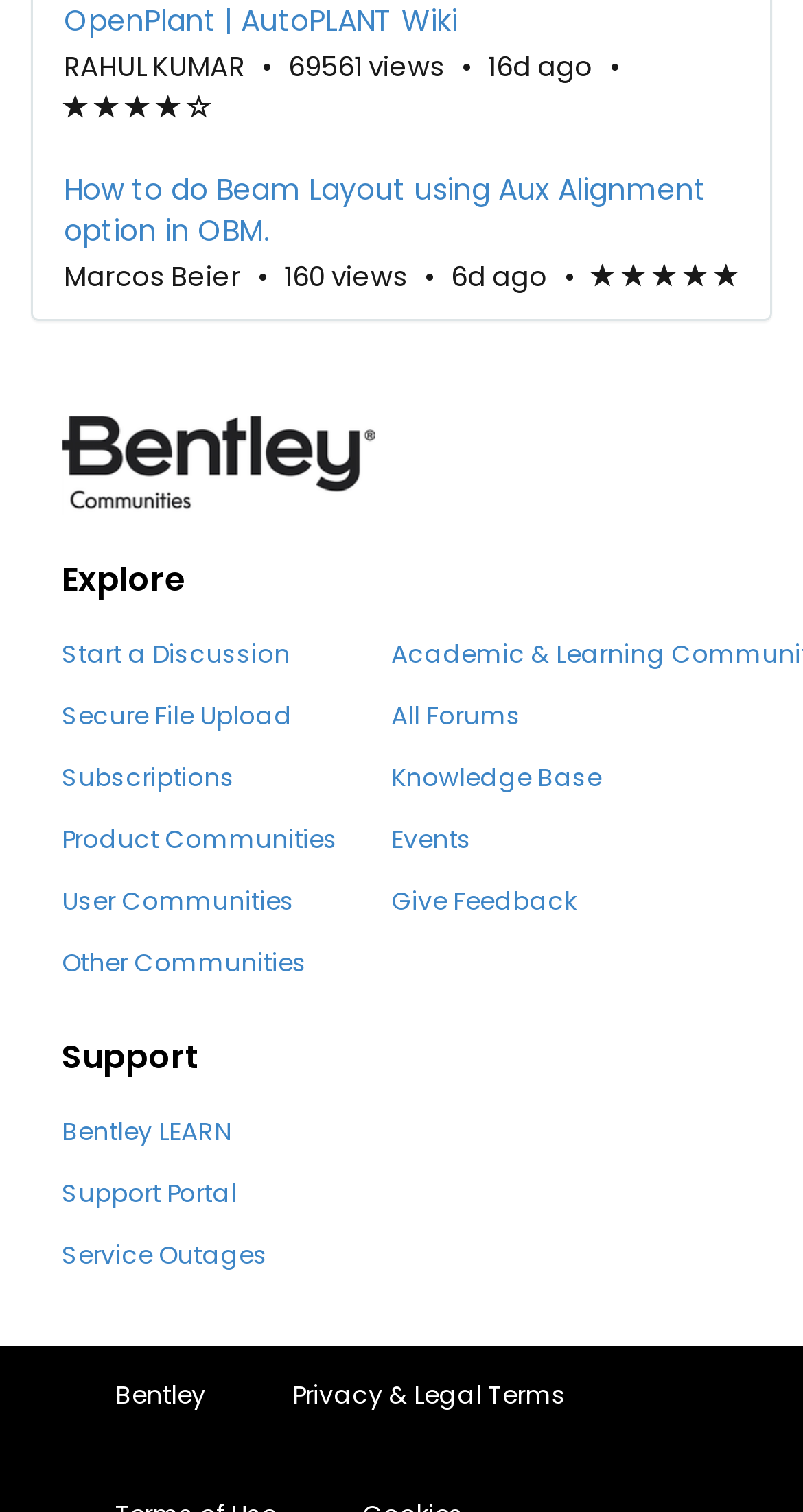Please determine the bounding box coordinates for the element that should be clicked to follow these instructions: "Explore".

[0.077, 0.367, 0.231, 0.398]